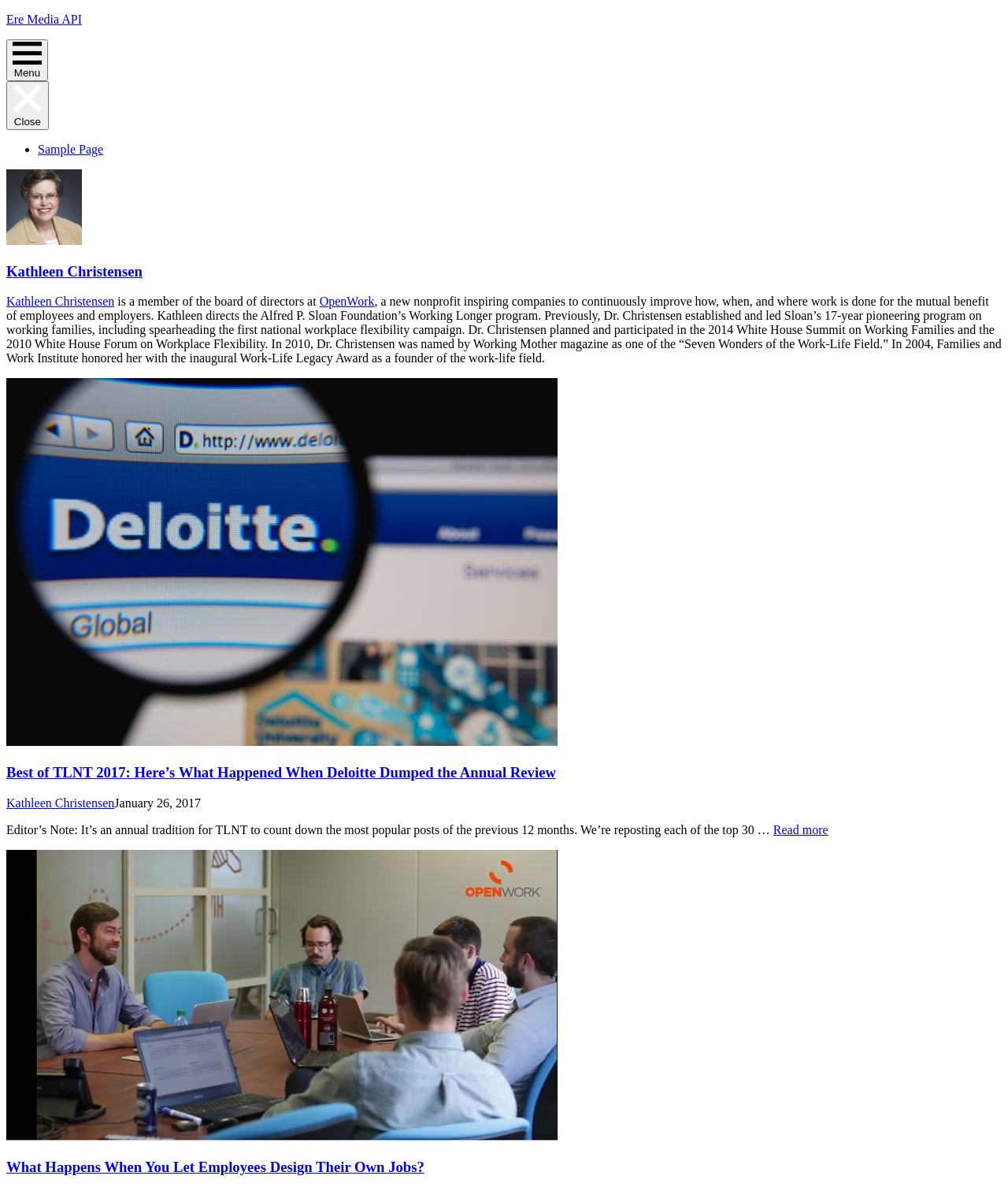What is the name of the program Kathleen Christensen directs?
Using the visual information, answer the question in a single word or phrase.

Working Longer program